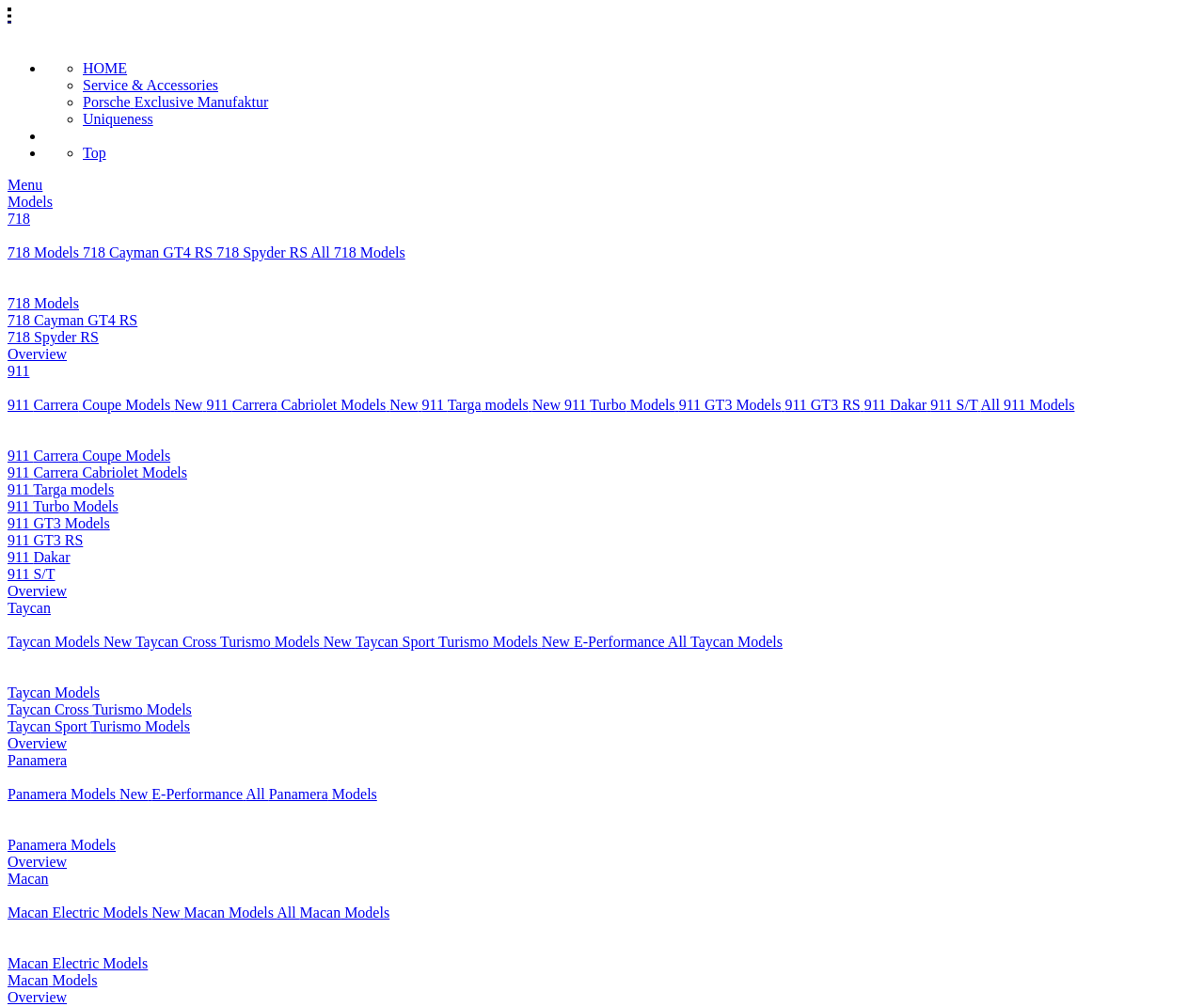How many categories are listed in the main menu?
Look at the screenshot and give a one-word or phrase answer.

5